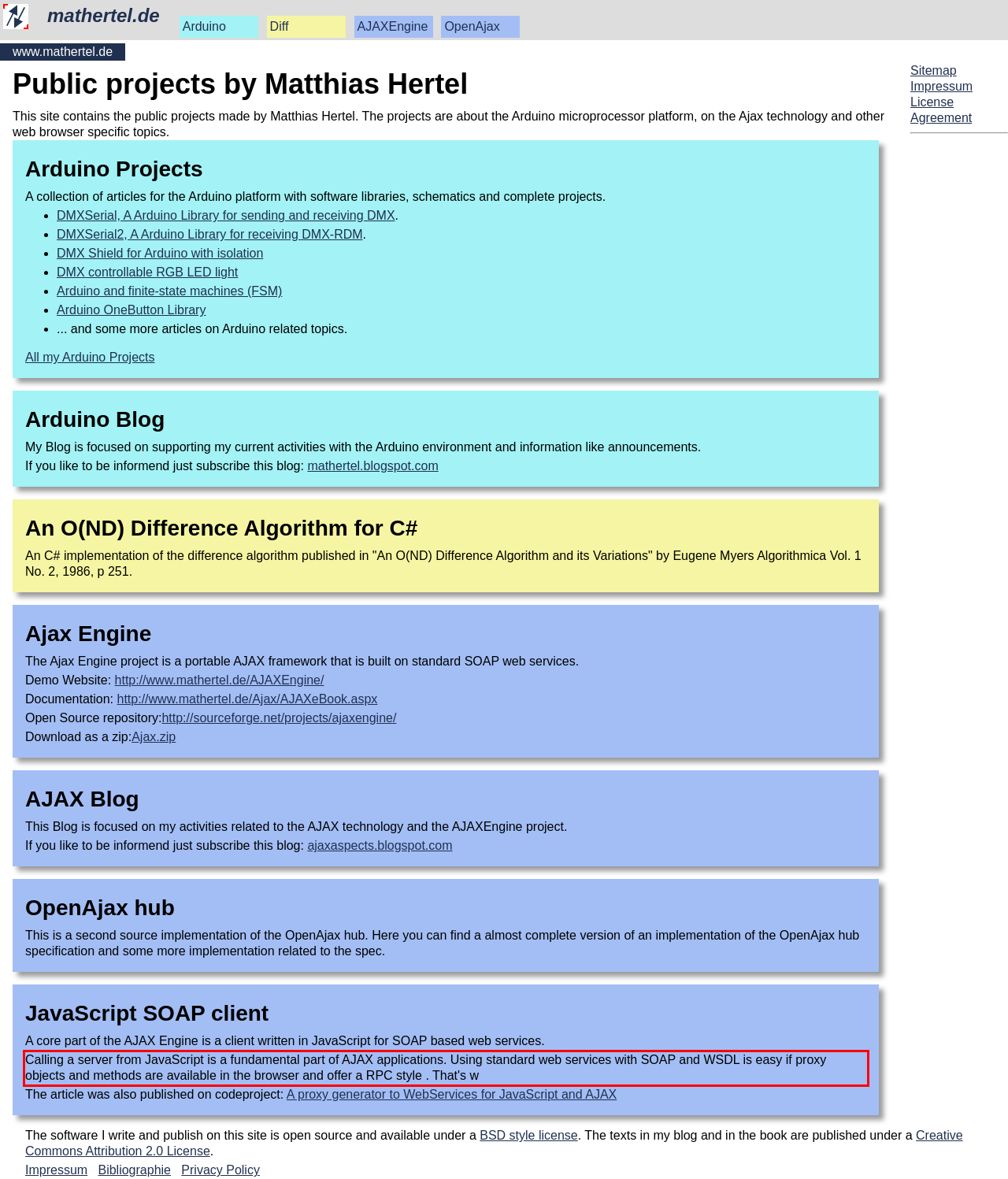Extract and provide the text found inside the red rectangle in the screenshot of the webpage.

Calling a server from JavaScript is a fundamental part of AJAX applications. Using standard web services with SOAP and WSDL is easy if proxy objects and methods are available in the browser and offer a RPC style . That's w